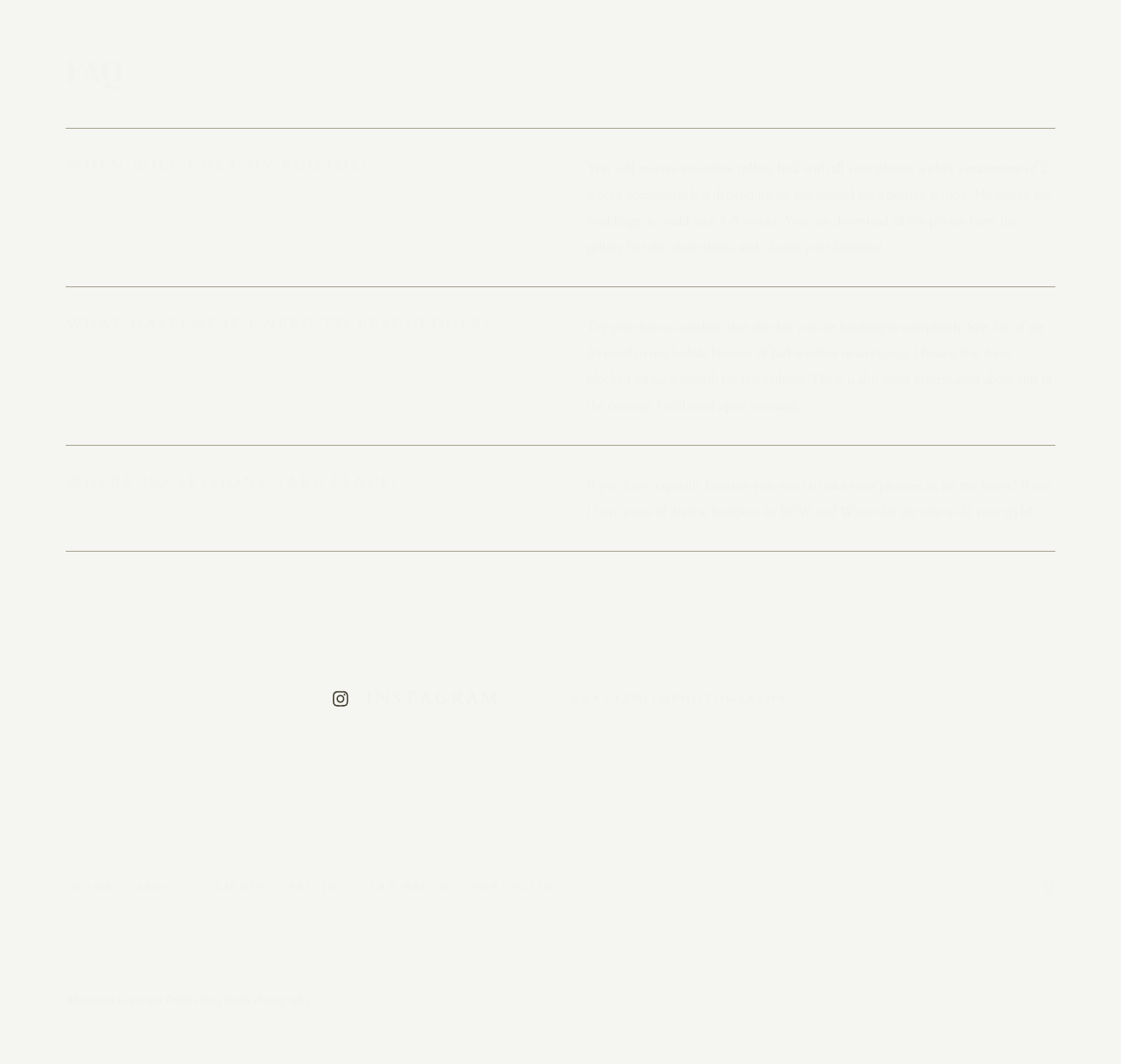Please give the bounding box coordinates of the area that should be clicked to fulfill the following instruction: "Read the 'FAQ'". The coordinates should be in the format of four float numbers from 0 to 1, i.e., [left, top, right, bottom].

[0.059, 0.048, 0.941, 0.087]